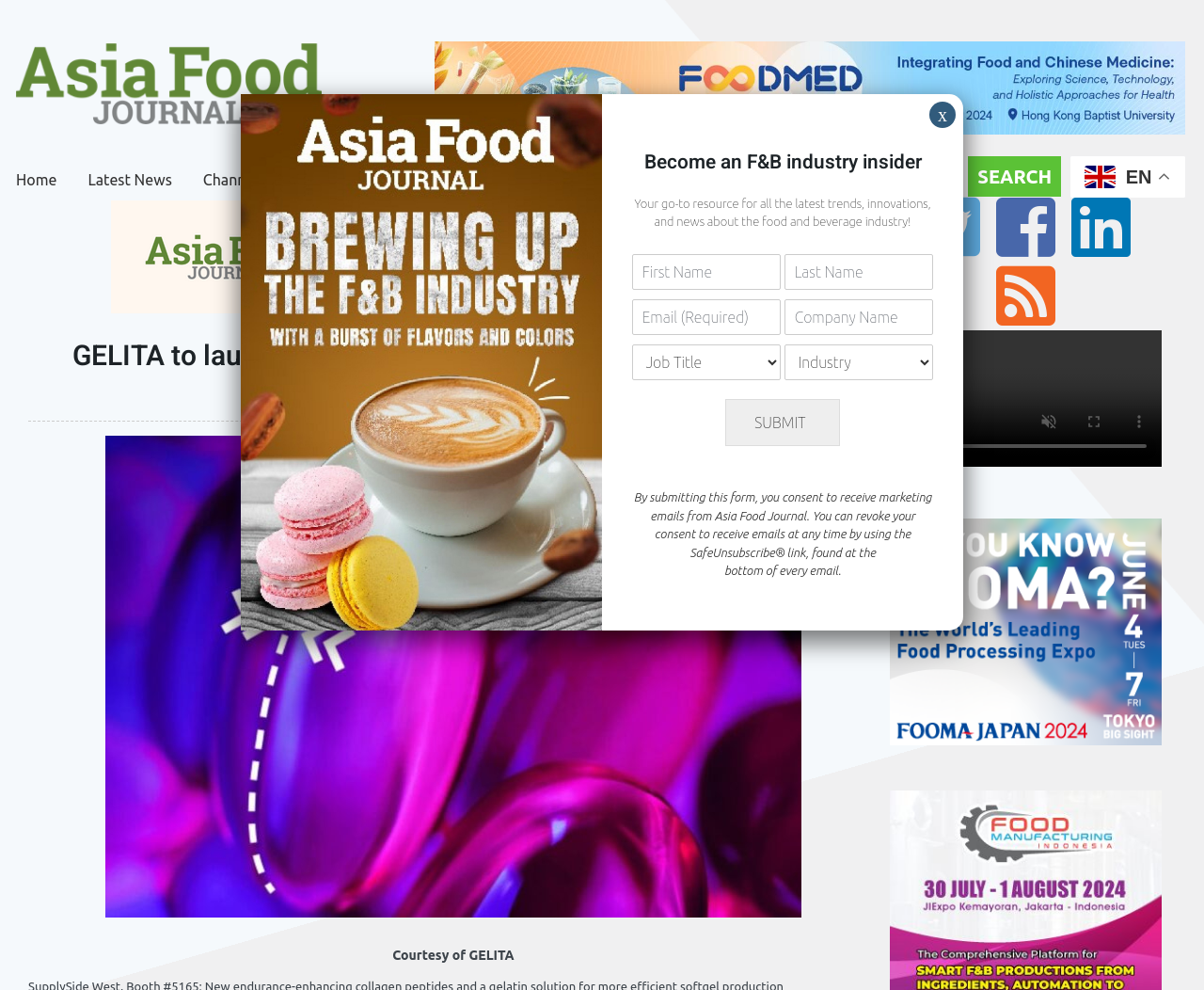Please answer the following query using a single word or phrase: 
What is the name of the website?

Asia Food Journal